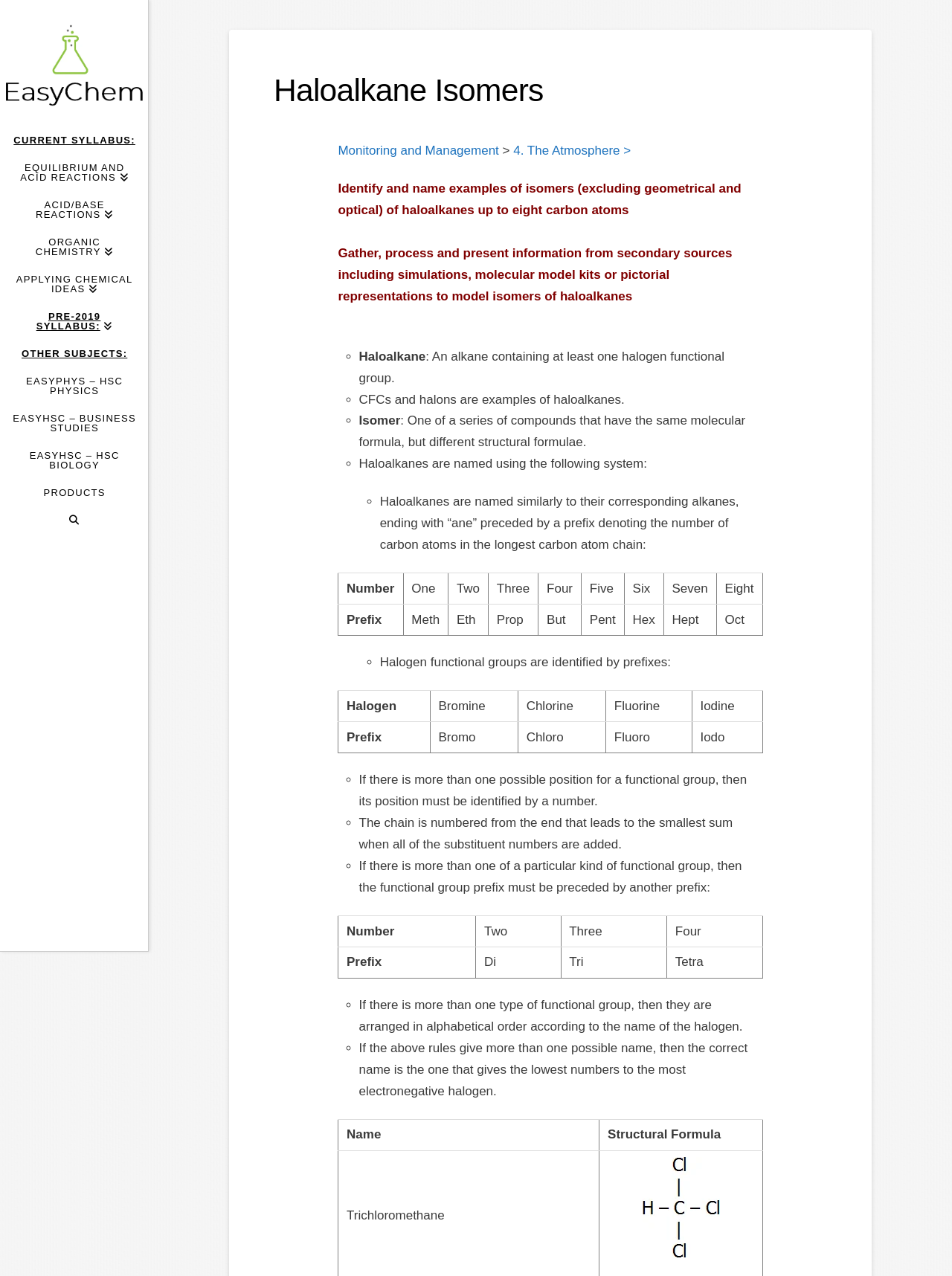Why is the chain numbered from a specific end?
Examine the image and give a concise answer in one word or a short phrase.

To get the smallest sum of substituent numbers.